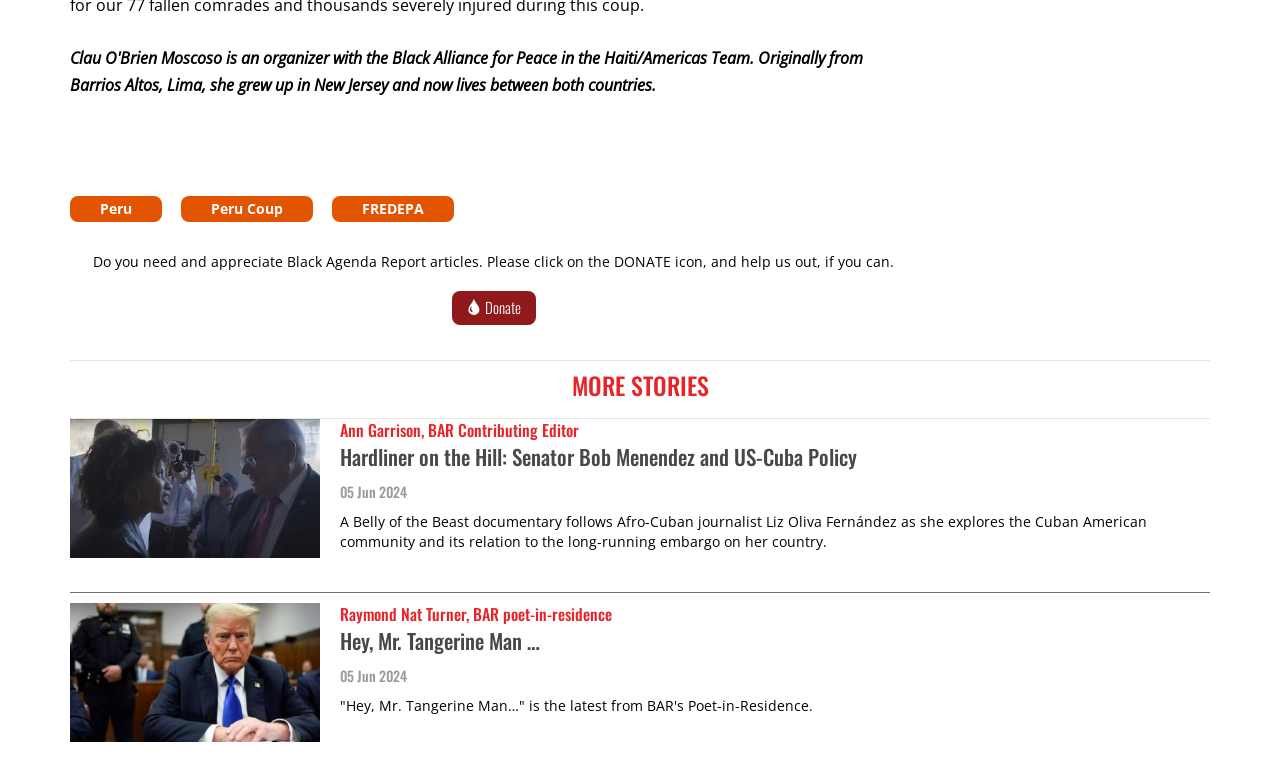Please find the bounding box for the following UI element description. Provide the coordinates in (top-left x, top-left y, bottom-right x, bottom-right y) format, with values between 0 and 1: FREDEPA

[0.259, 0.257, 0.355, 0.291]